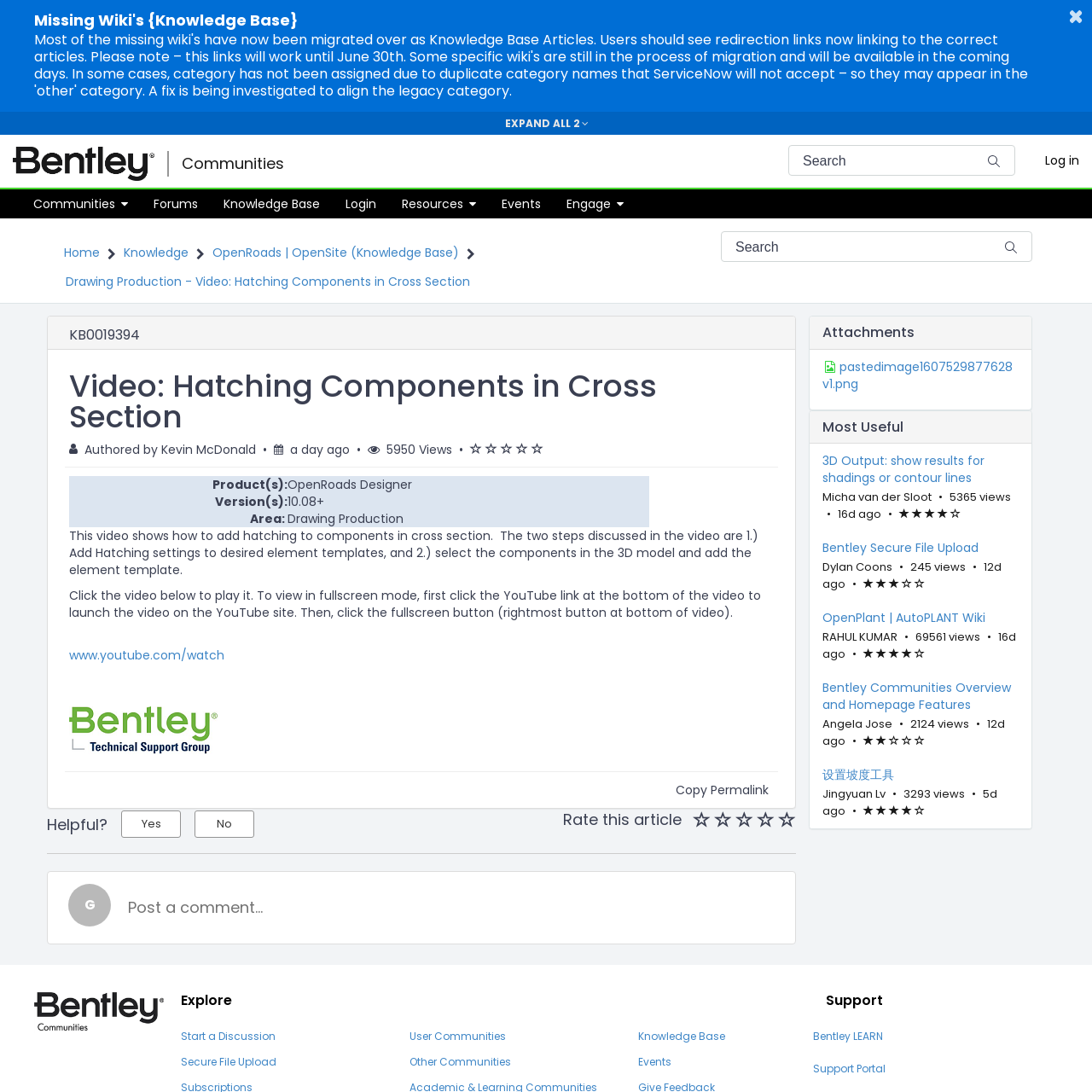How many views does this article have?
Please provide a single word or phrase as your answer based on the image.

5950